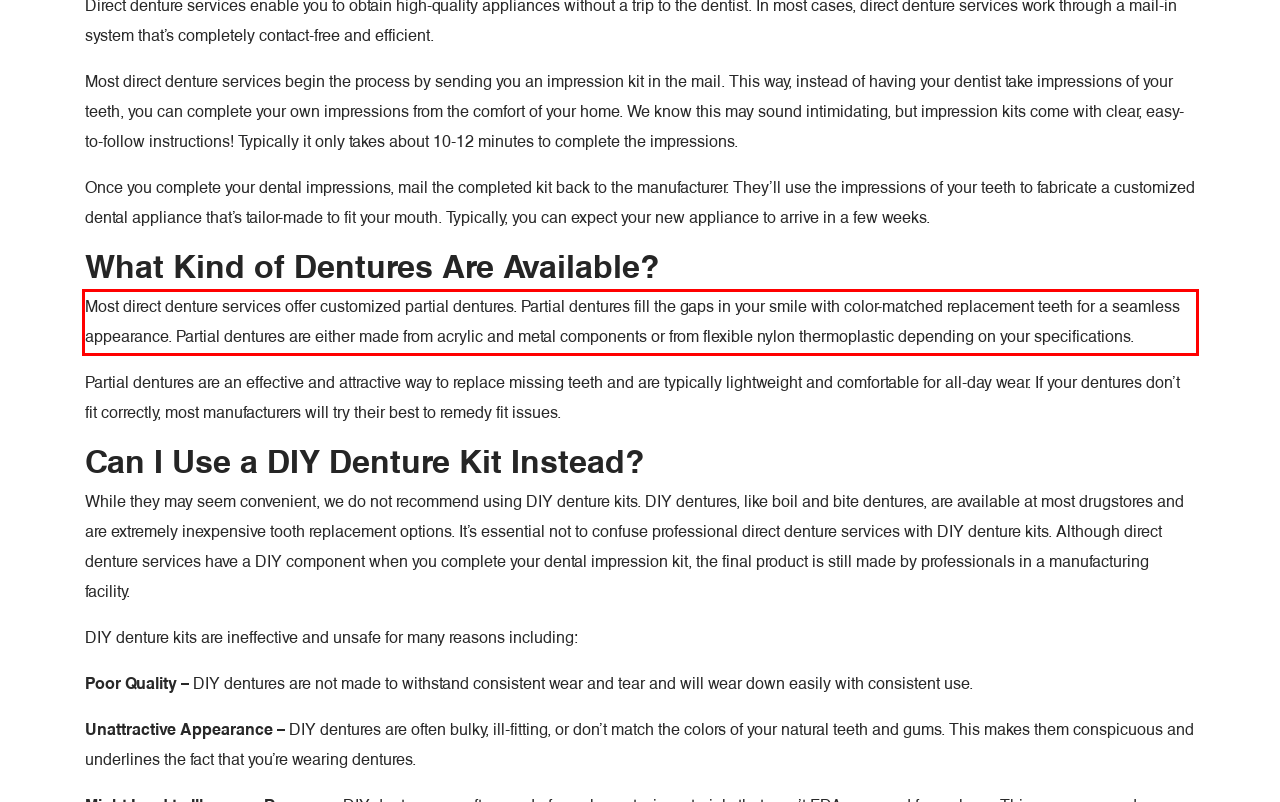Using the provided screenshot, read and generate the text content within the red-bordered area.

Most direct denture services offer customized partial dentures. Partial dentures fill the gaps in your smile with color-matched replacement teeth for a seamless appearance. Partial dentures are either made from acrylic and metal components or from flexible nylon thermoplastic depending on your specifications.